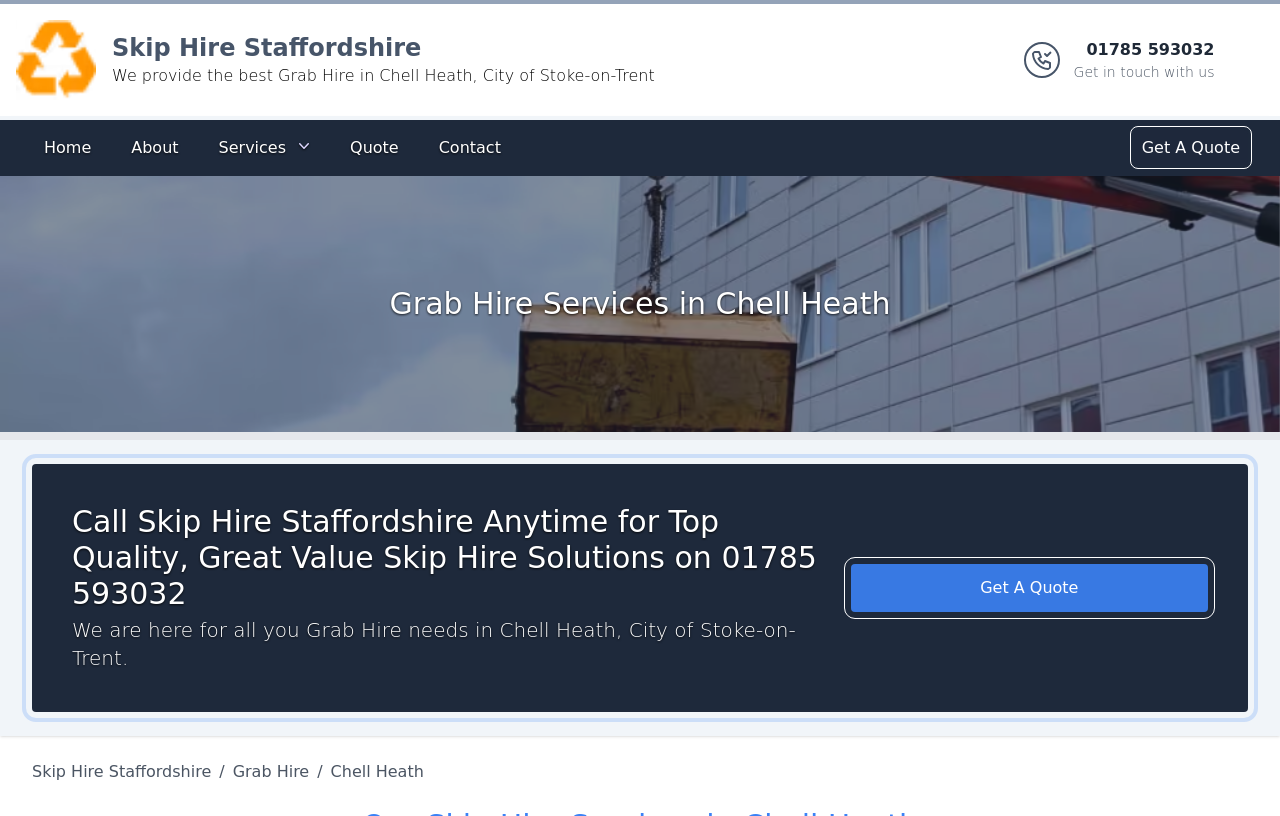Find the UI element described as: "Grab Hire" and predict its bounding box coordinates. Ensure the coordinates are four float numbers between 0 and 1, [left, top, right, bottom].

[0.175, 0.931, 0.248, 0.961]